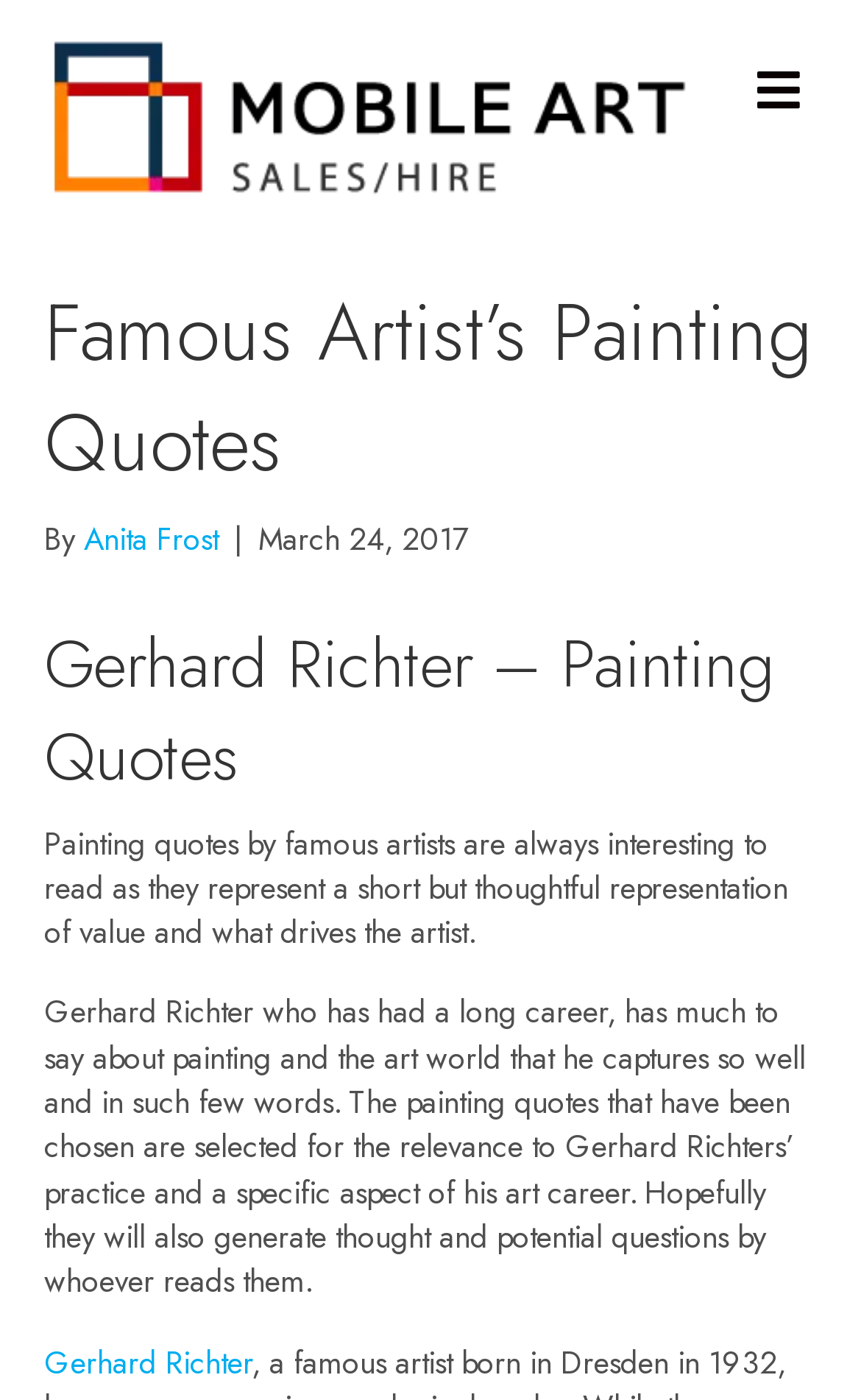Give a one-word or one-phrase response to the question:
What is the purpose of the painting quotes on this webpage?

To generate thought and potential questions